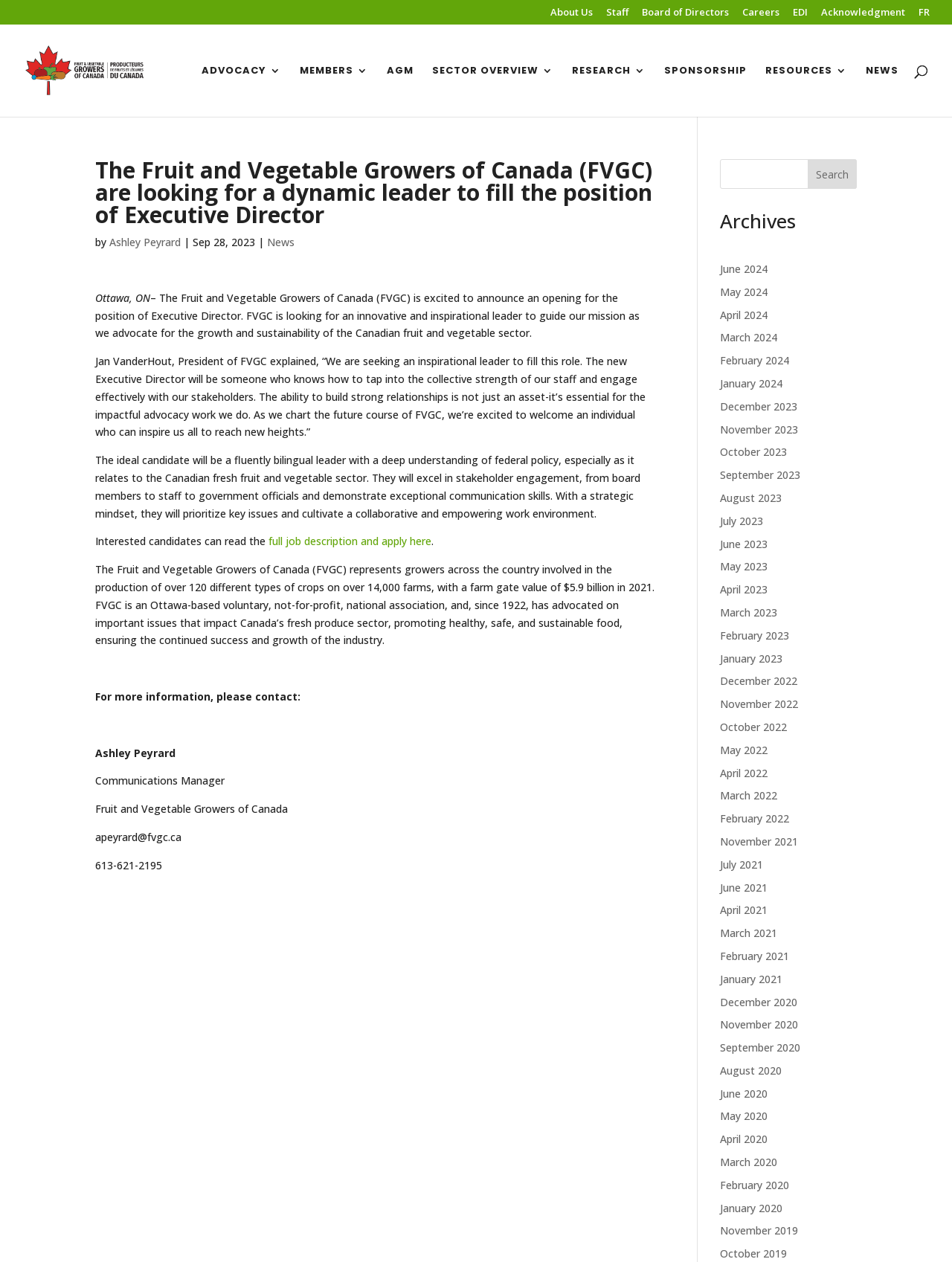Extract the main title from the webpage and generate its text.

The Fruit and Vegetable Growers of Canada (FVGC) are looking for a dynamic leader to fill the position of Executive Director